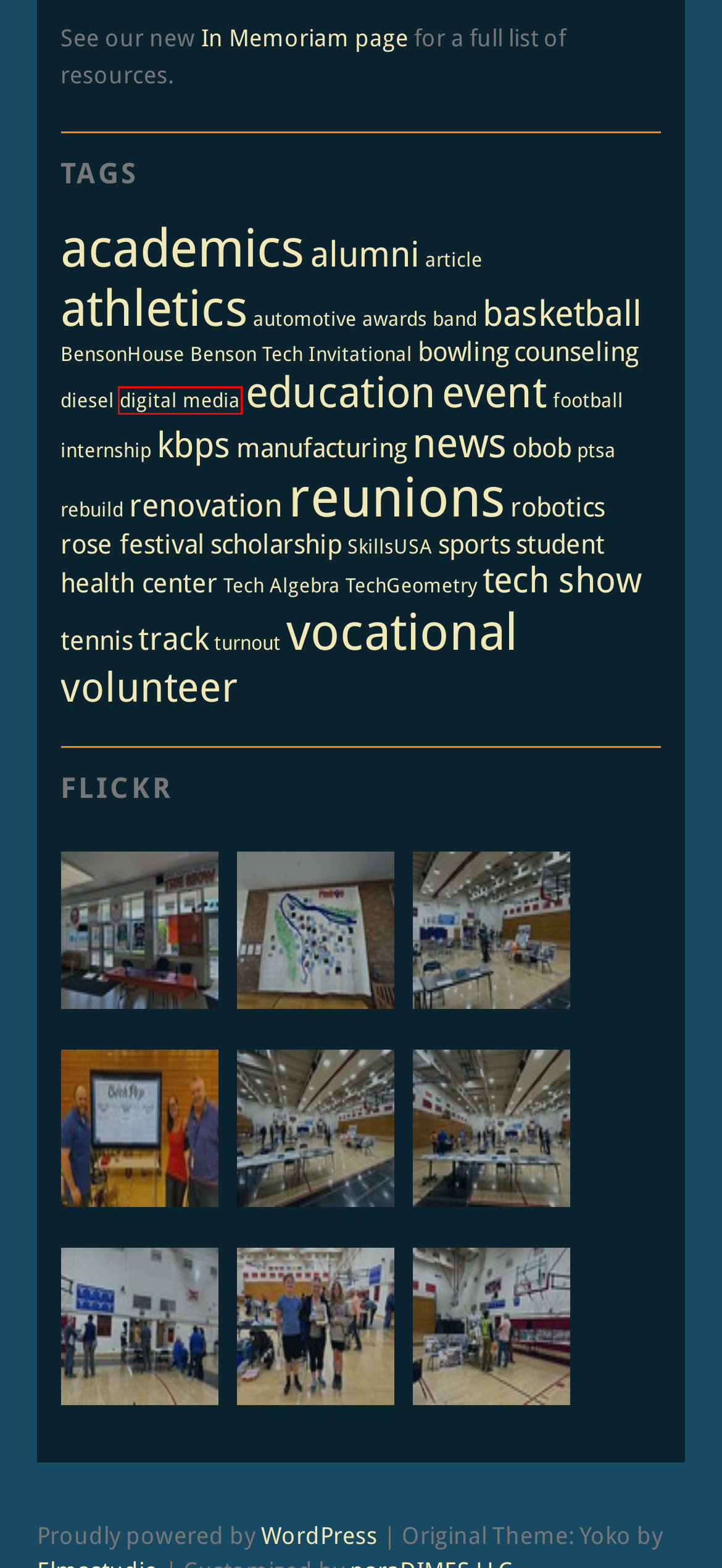You see a screenshot of a webpage with a red bounding box surrounding an element. Pick the webpage description that most accurately represents the new webpage after interacting with the element in the red bounding box. The options are:
A. reunions | Benson Polytechnic High School Alumni Association
B. Blog Tool, Publishing Platform, and CMS – WordPress.org
C. news | Benson Polytechnic High School Alumni Association
D. band | Benson Polytechnic High School Alumni Association
E. robotics | Benson Polytechnic High School Alumni Association
F. BensonHouse | Benson Polytechnic High School Alumni Association
G. event | Benson Polytechnic High School Alumni Association
H. digital media | Benson Polytechnic High School Alumni Association

H